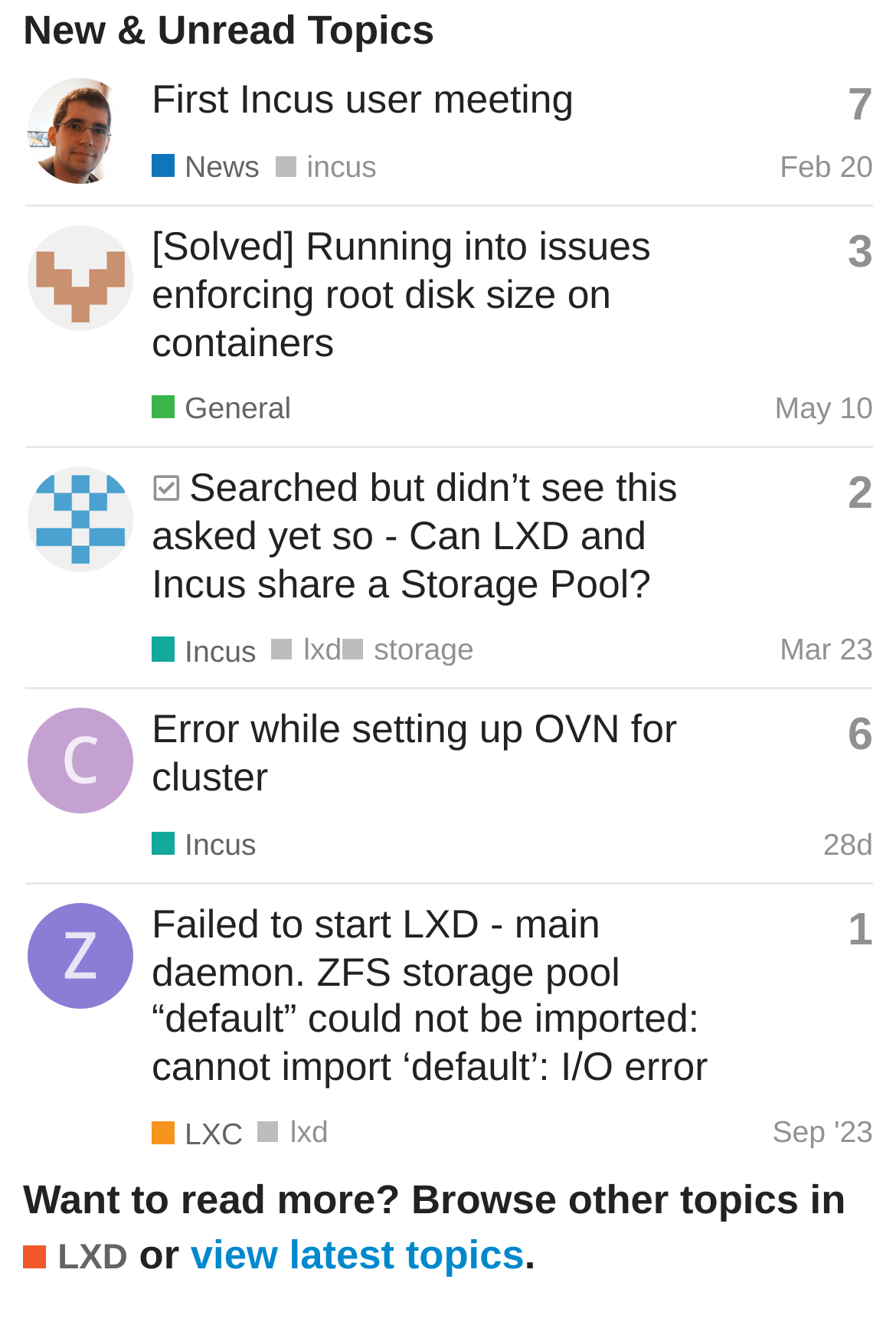Please answer the following query using a single word or phrase: 
What is the purpose of the button 'This topic has 7 replies'?

To show the number of replies